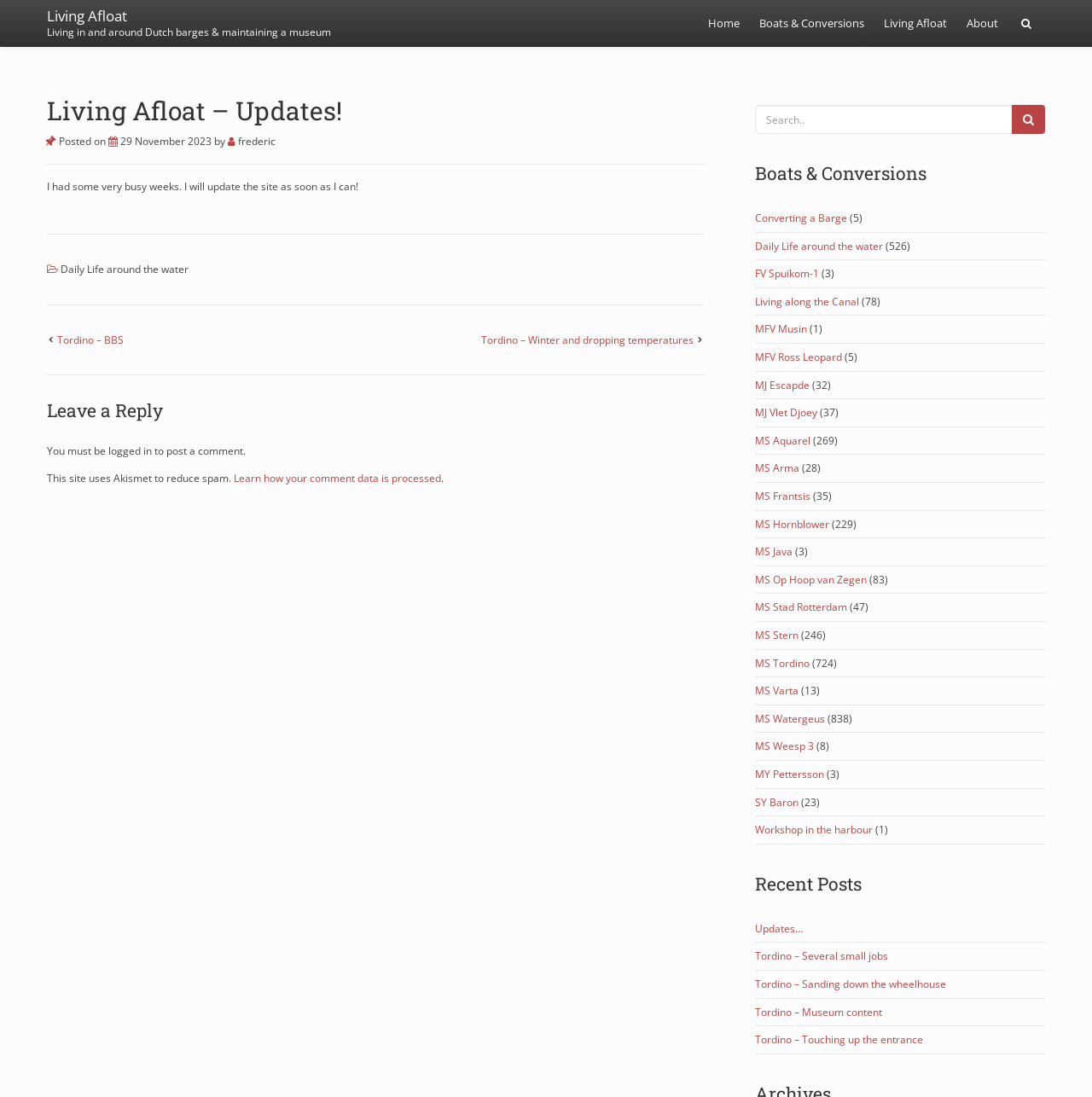What is the name of the author of the latest post?
Using the information from the image, answer the question thoroughly.

The name of the author of the latest post can be found by looking at the link ' frederic' which is located under the heading 'Living Afloat – Updates!'.